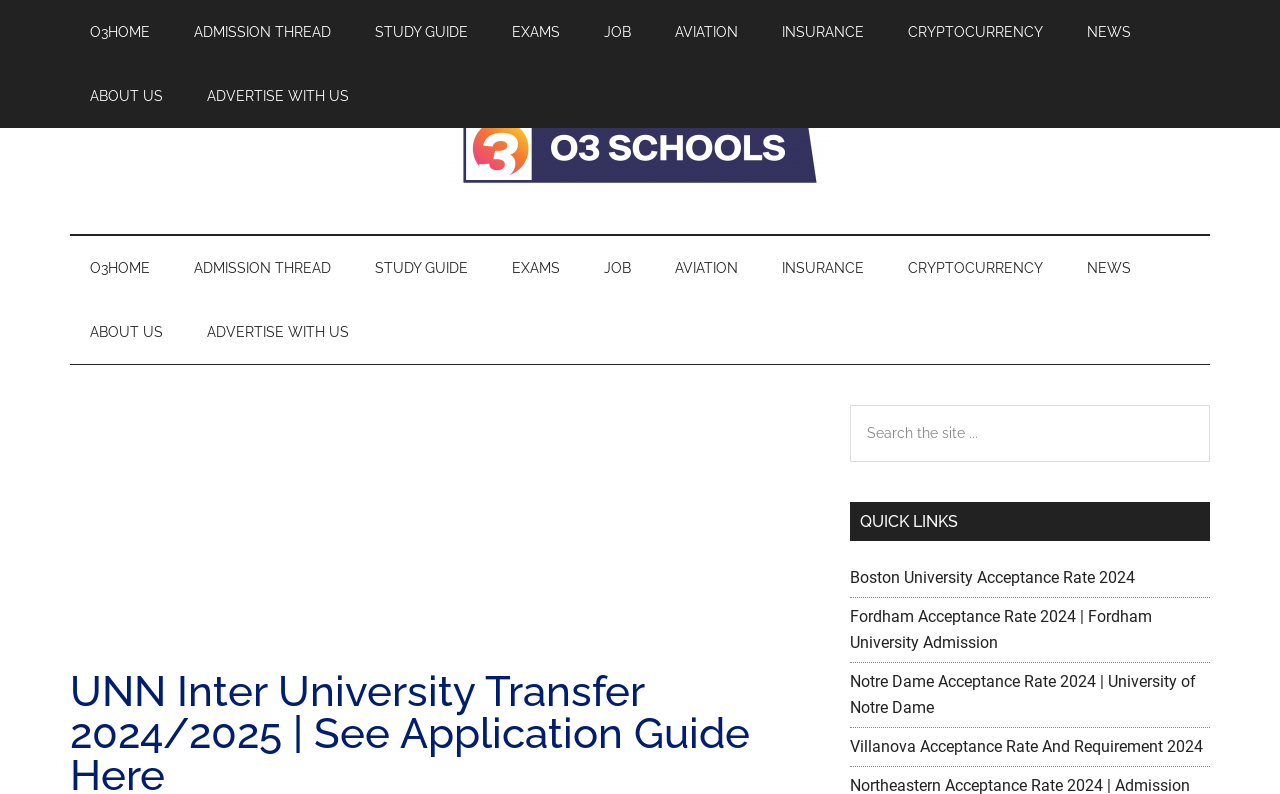Using the details from the image, please elaborate on the following question: What type of links are listed under the 'QUICK LINKS' section?

The 'QUICK LINKS' section lists links to various university acceptance rates, such as Boston University, Fordham University, and University of Notre Dame. These links are likely related to the transfer process and may provide useful information for students.